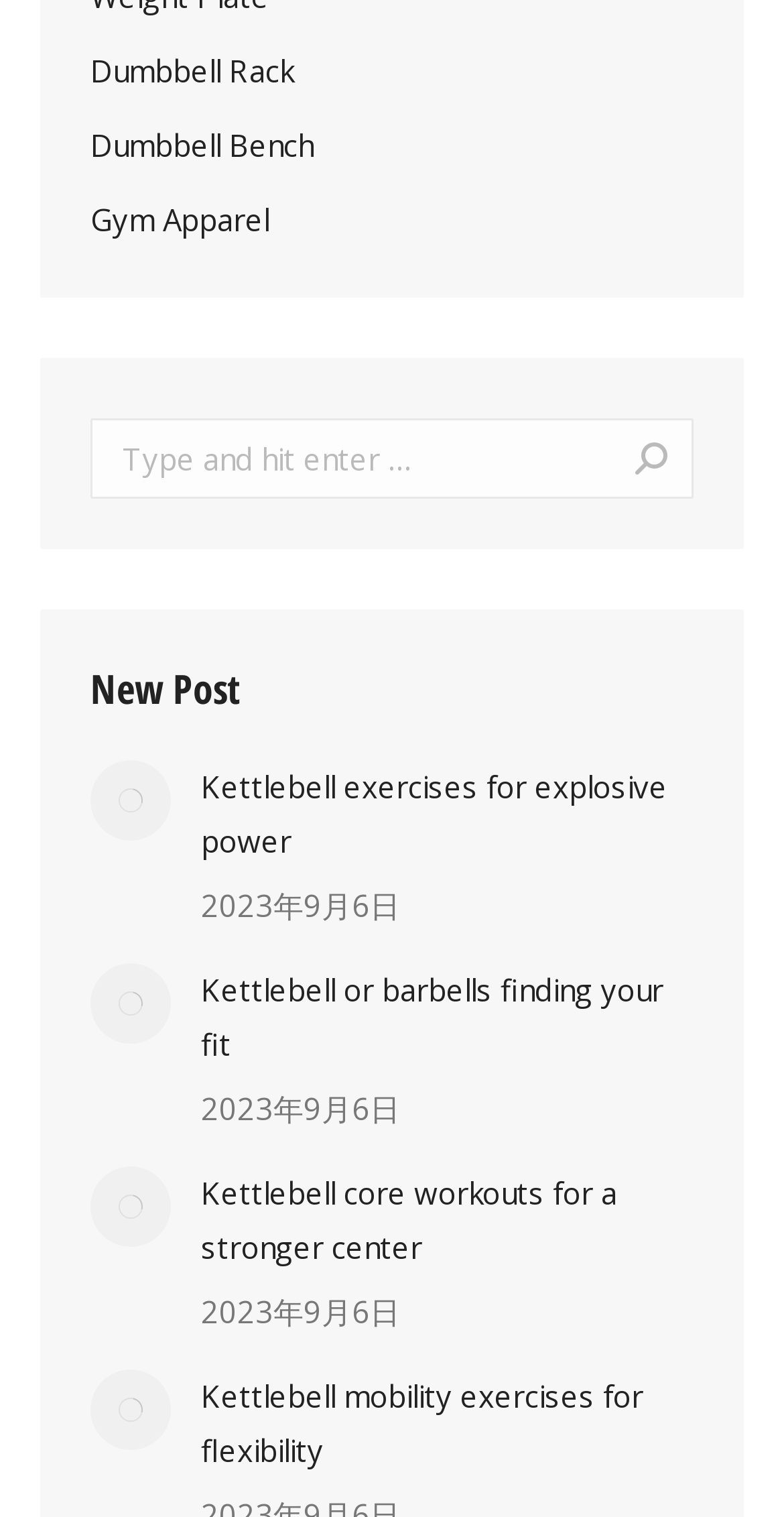Determine the bounding box coordinates for the element that should be clicked to follow this instruction: "Click on 'Dumbbell Rack'". The coordinates should be given as four float numbers between 0 and 1, in the format [left, top, right, bottom].

[0.115, 0.03, 0.885, 0.079]